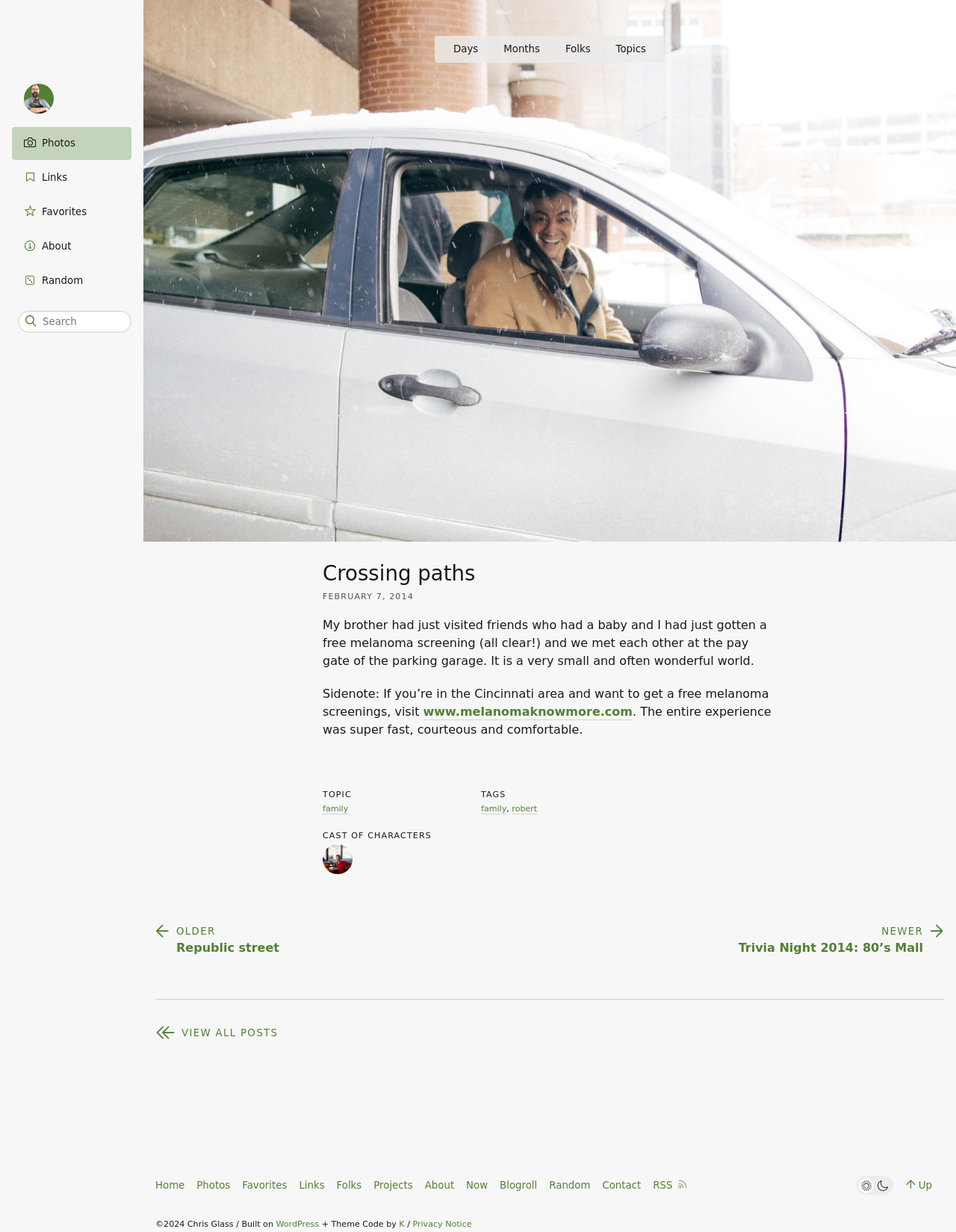Provide the bounding box coordinates of the HTML element this sentence describes: "Privacy Notice". The bounding box coordinates consist of four float numbers between 0 and 1, i.e., [left, top, right, bottom].

[0.432, 0.989, 0.493, 0.999]